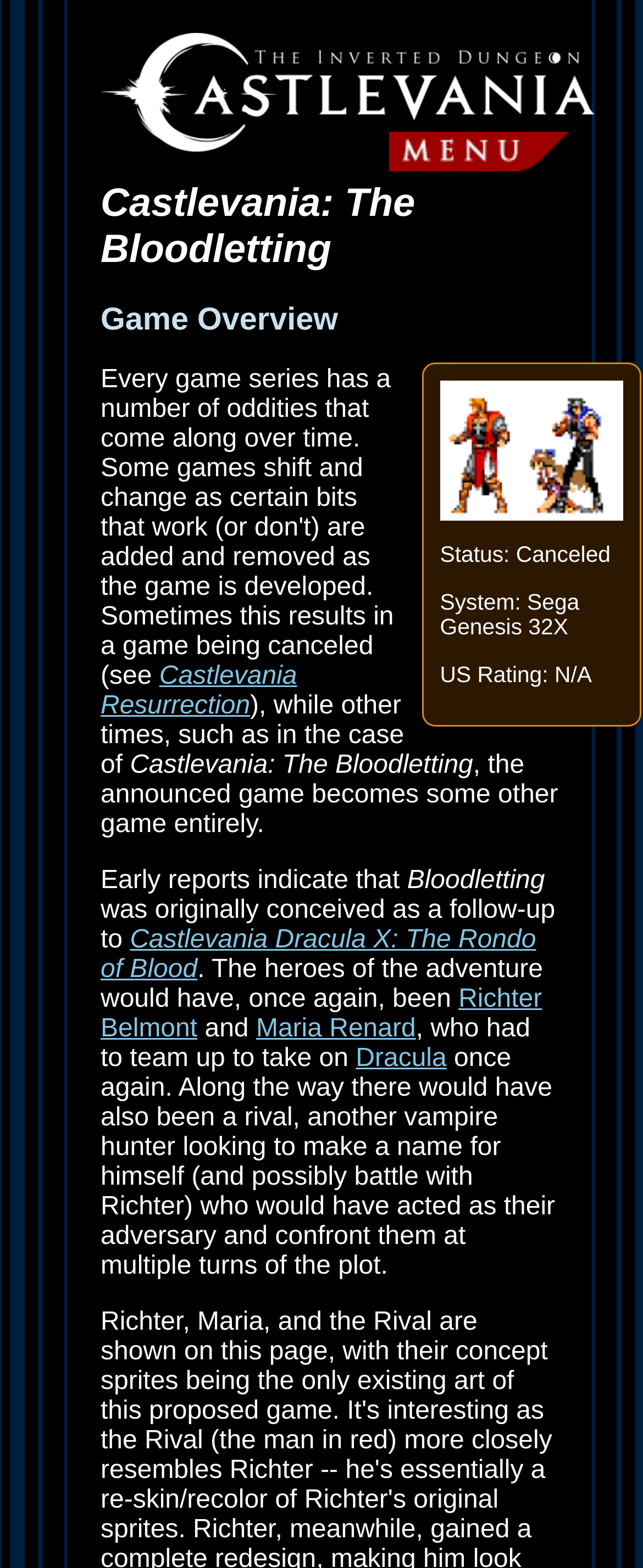Who are the heroes of Castlevania: The Bloodletting?
Use the image to give a comprehensive and detailed response to the question.

I found the answer by looking at the StaticText elements that describe the heroes of the adventure, which mention Richter Belmont and Maria Renard as the main characters.